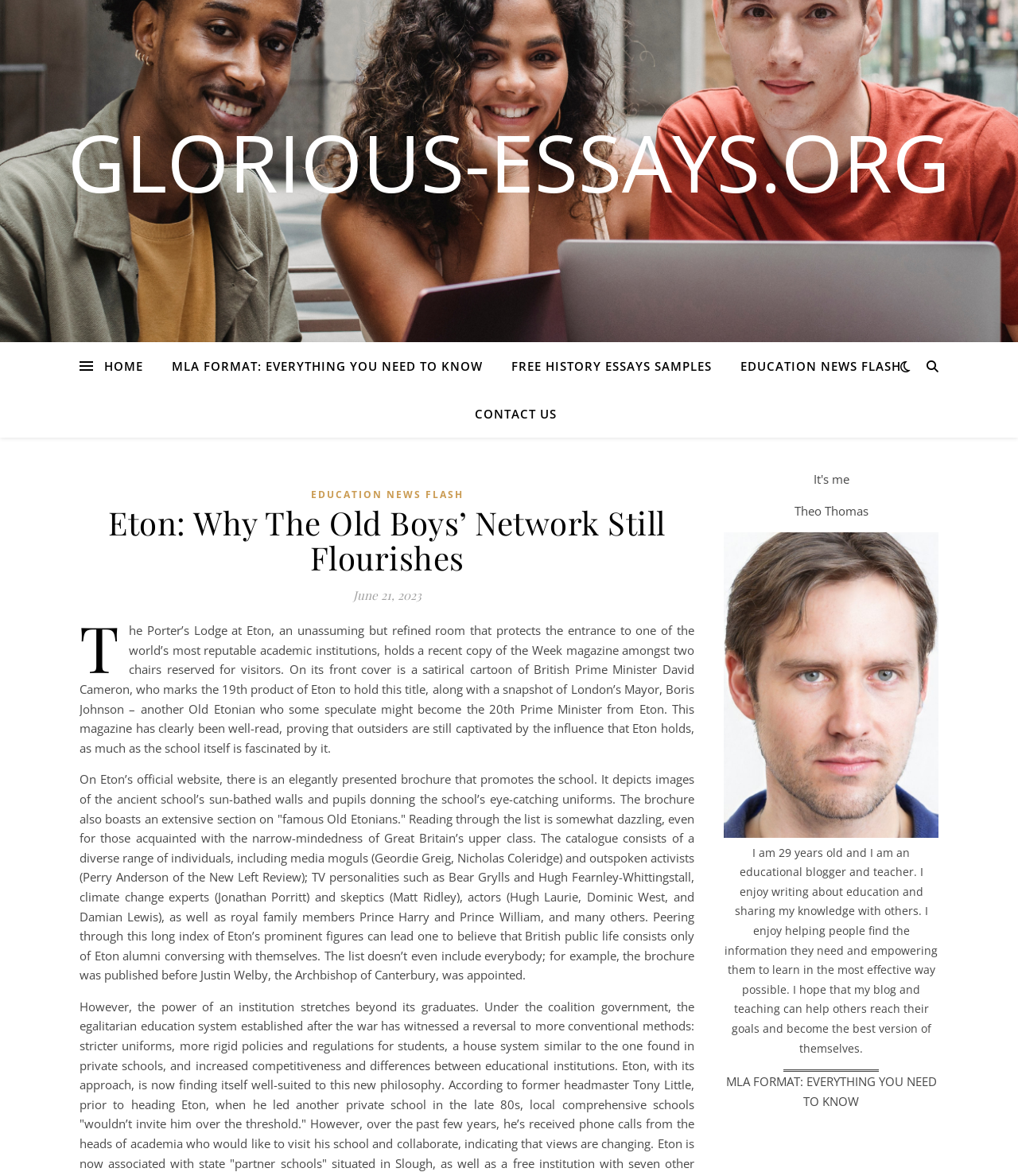Please determine the bounding box coordinates, formatted as (top-left x, top-left y, bottom-right x, bottom-right y), with all values as floating point numbers between 0 and 1. Identify the bounding box of the region described as: News & Topics

None